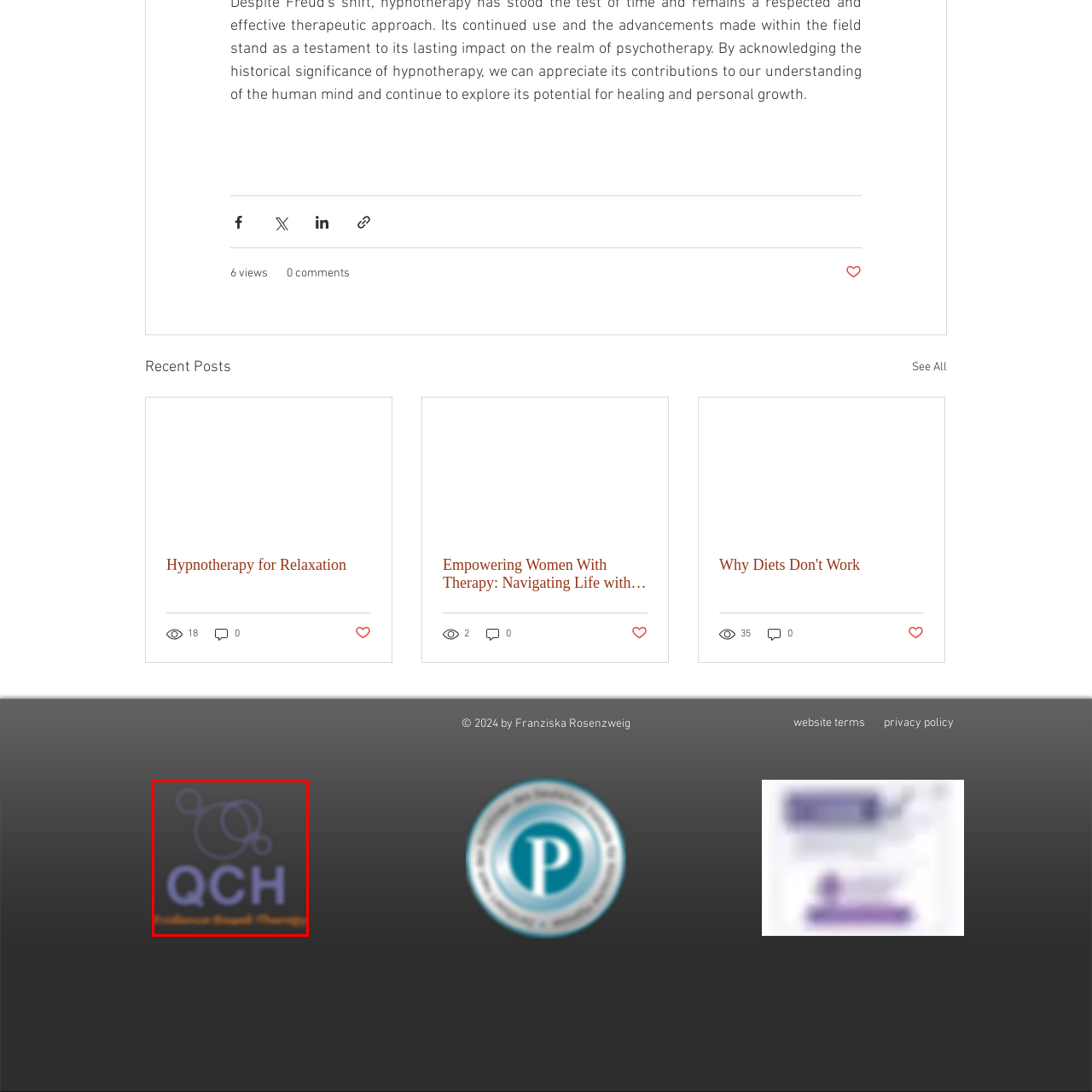Study the part of the image enclosed in the turquoise frame and answer the following question with detailed information derived from the image: 
What is the color of the phrase 'Evidence-Based Therapy'?

The phrase 'Evidence-Based Therapy' is rendered in a contrasting orange hue, which suggests a focus on therapeutic practices grounded in scientific research and validation.